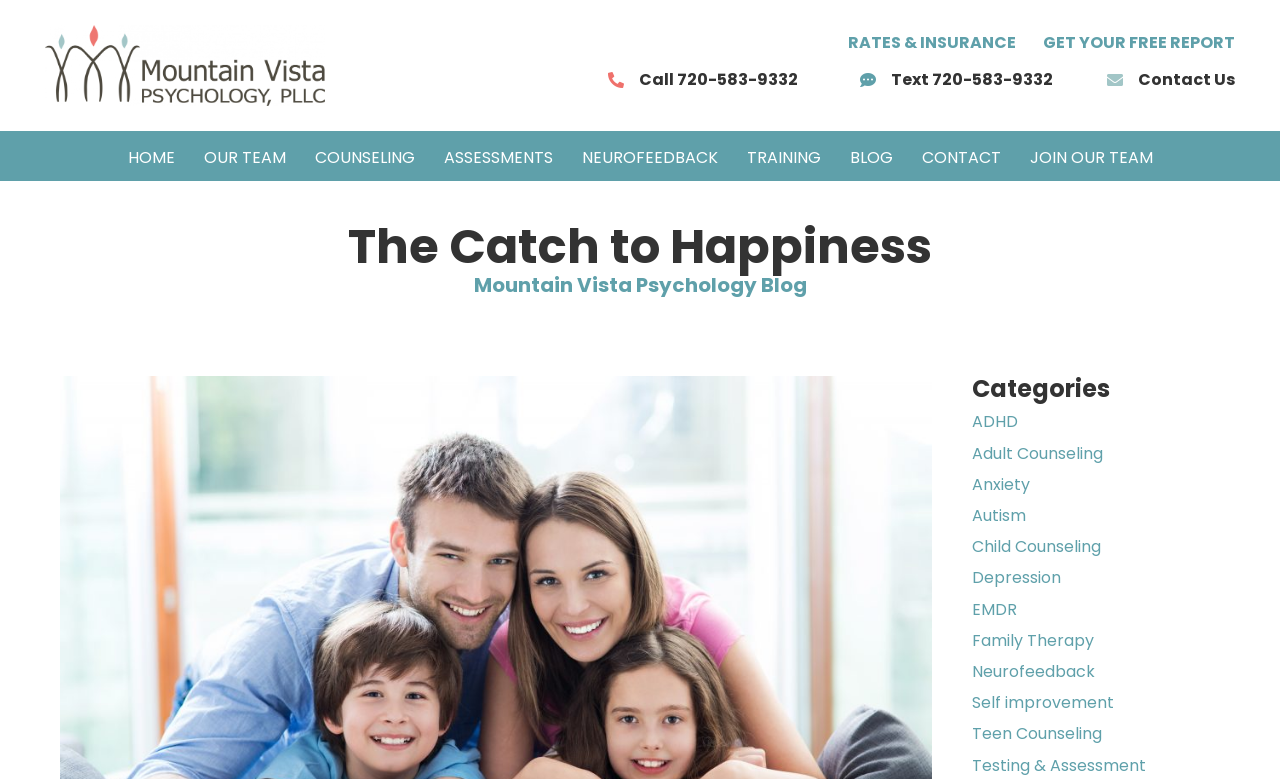Answer the question using only a single word or phrase: 
What is the name of the psychology practice?

Mountain Vista Psychology